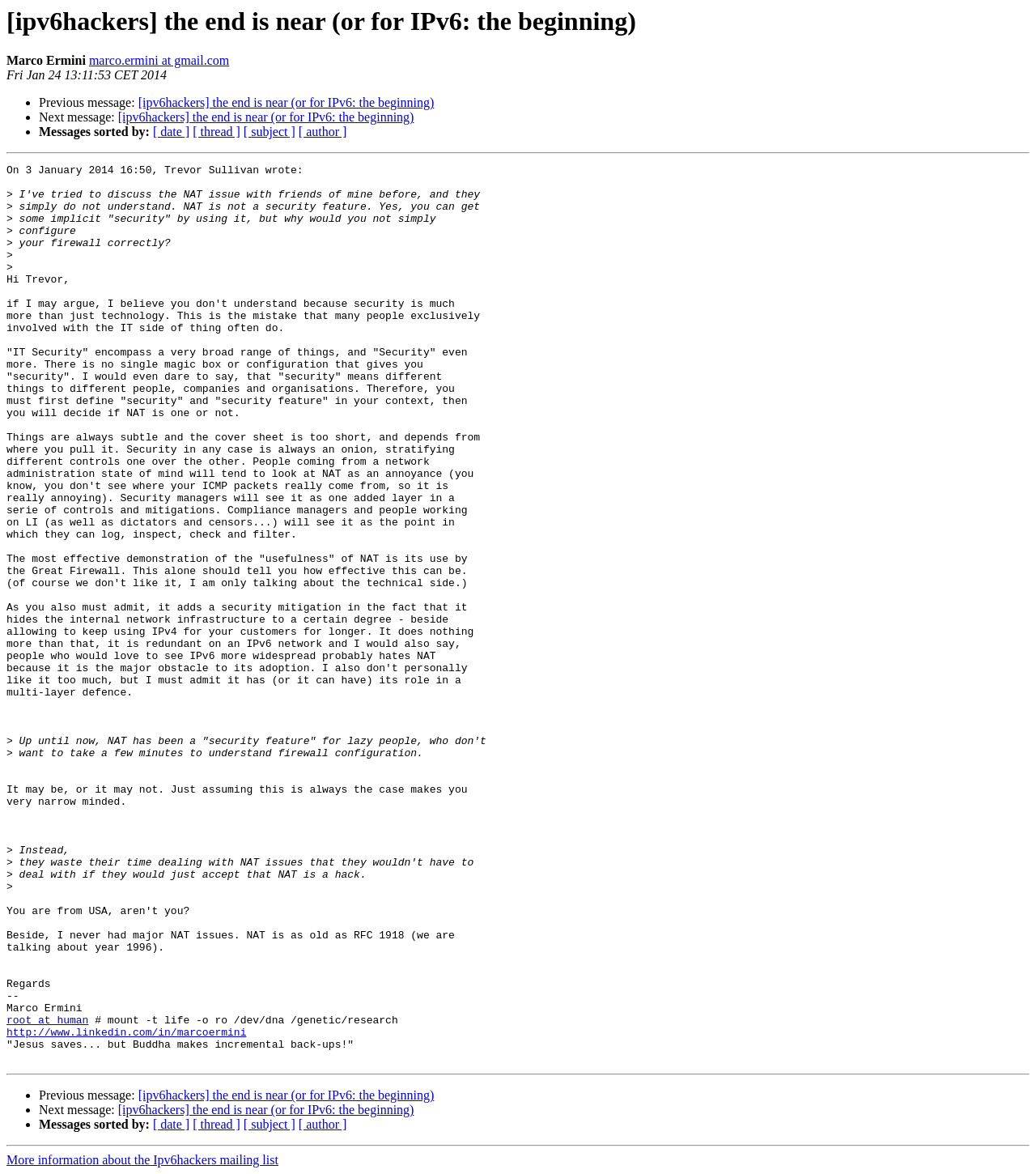Please identify the bounding box coordinates of the element on the webpage that should be clicked to follow this instruction: "Visit Marco Ermini's LinkedIn profile". The bounding box coordinates should be given as four float numbers between 0 and 1, formatted as [left, top, right, bottom].

[0.006, 0.875, 0.238, 0.885]